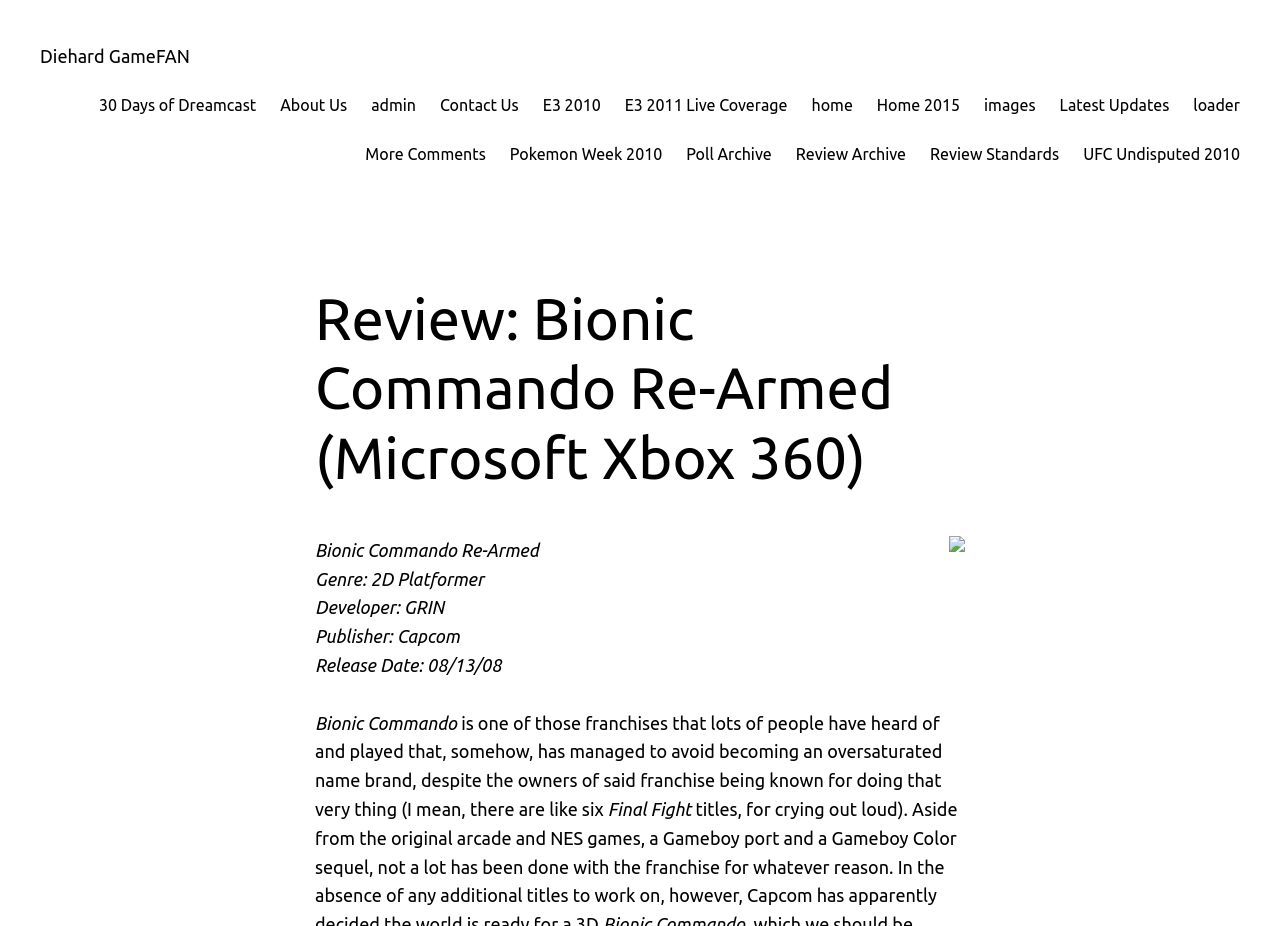Indicate the bounding box coordinates of the clickable region to achieve the following instruction: "Click on the 'More Comments' link."

[0.285, 0.154, 0.38, 0.181]